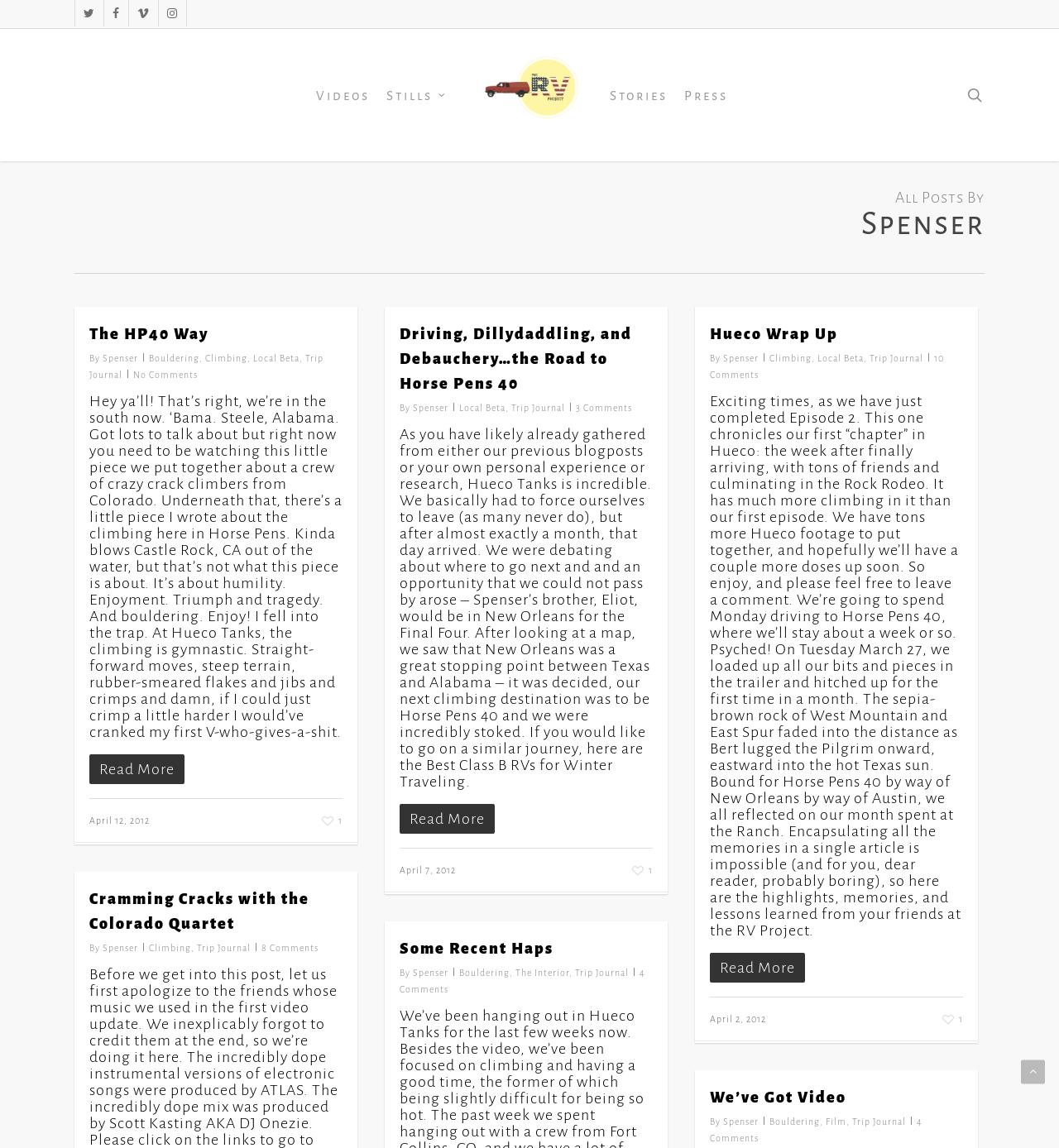Please identify the coordinates of the bounding box for the clickable region that will accomplish this instruction: "View the 'Stories' page".

[0.568, 0.077, 0.638, 0.088]